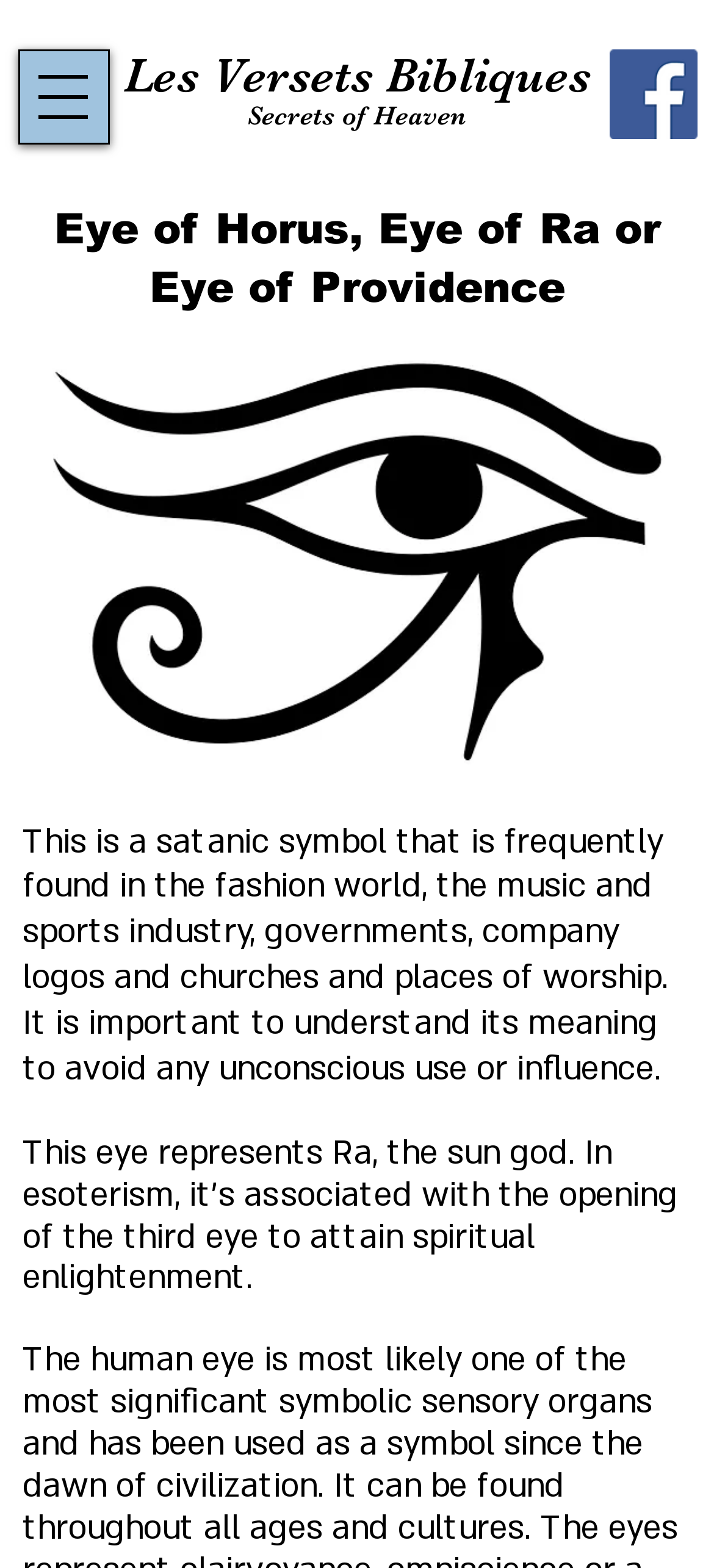What is the significance of the human eye in symbolism?
Can you give a detailed and elaborate answer to the question?

According to the webpage, the human eye is a significant symbolic sensory organ that represents clairvoyance, omniscience, or a gateway to the soul. This information is mentioned in the StaticText element with ID 214, which explains the symbolism of the eye.